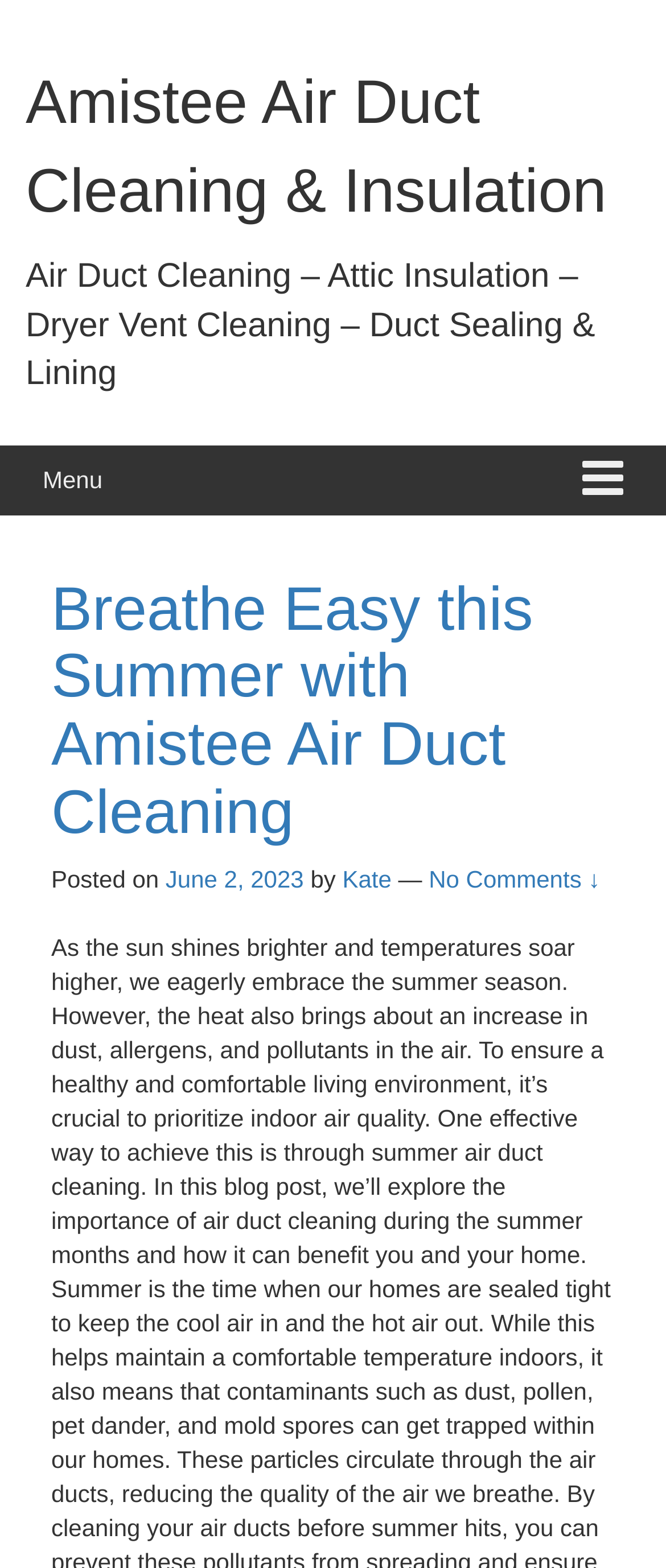Locate the bounding box for the described UI element: "June 2, 2023". Ensure the coordinates are four float numbers between 0 and 1, formatted as [left, top, right, bottom].

[0.249, 0.552, 0.456, 0.569]